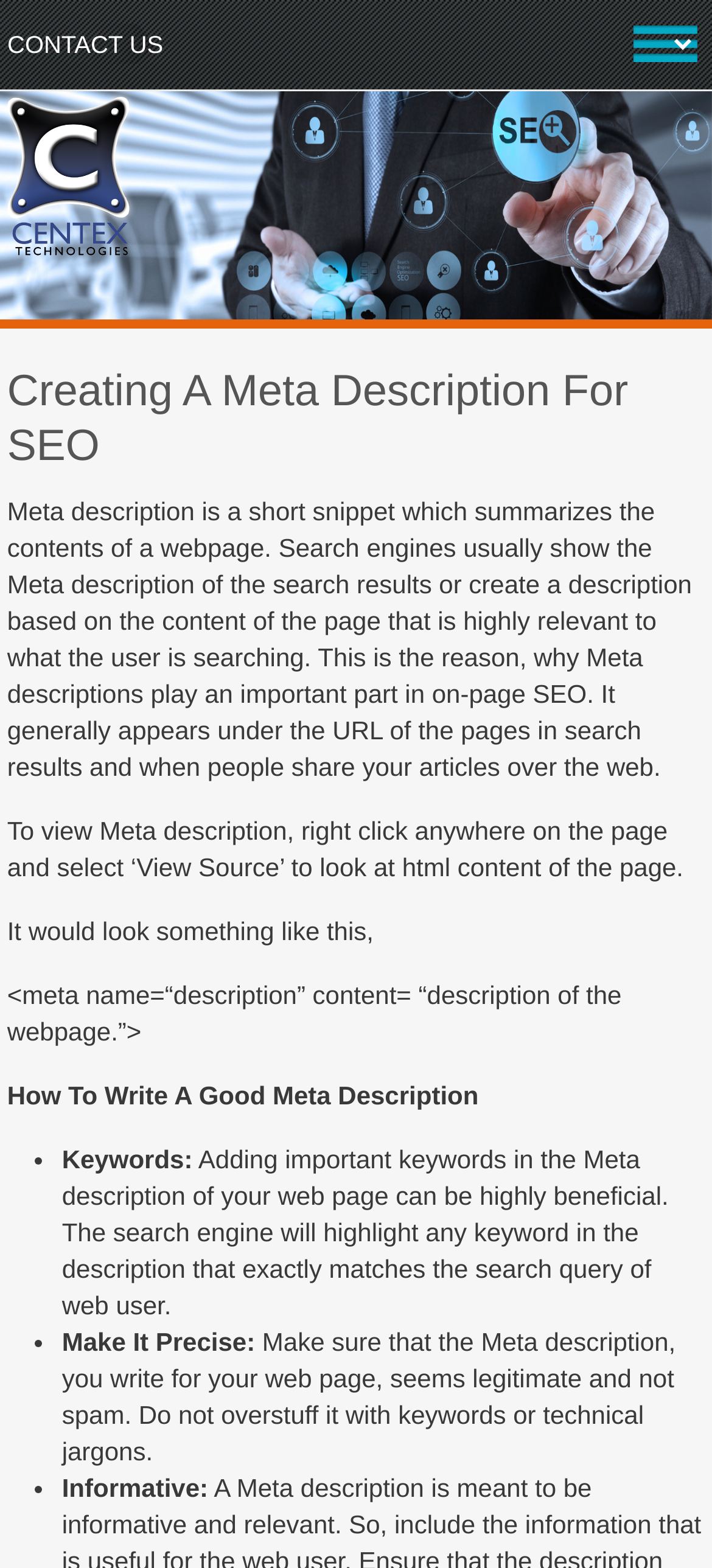What should a good meta description avoid?
Look at the image and provide a detailed response to the question.

According to the webpage, a good meta description should make sure that it seems legitimate and not spam, and should not overstuff it with keywords or technical jargons.